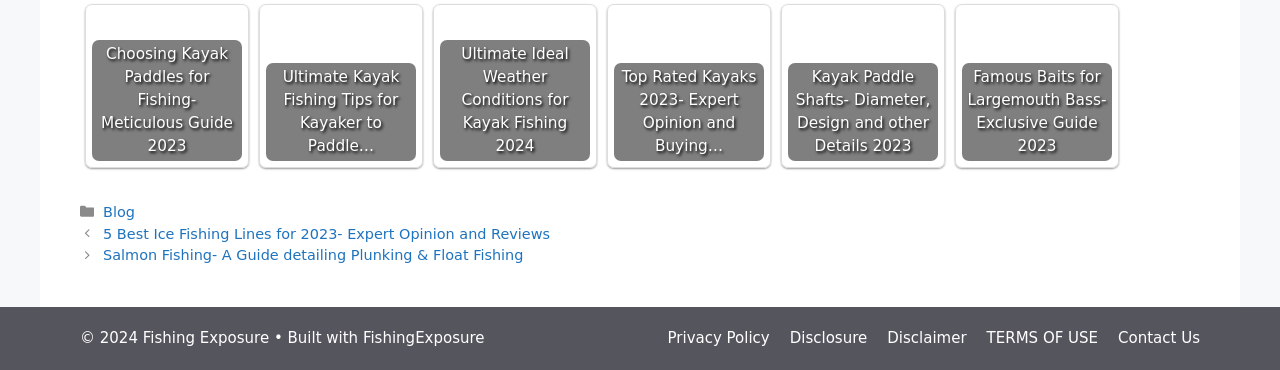Find the bounding box coordinates of the element to click in order to complete this instruction: "Toggle the table of content". The bounding box coordinates must be four float numbers between 0 and 1, denoted as [left, top, right, bottom].

None